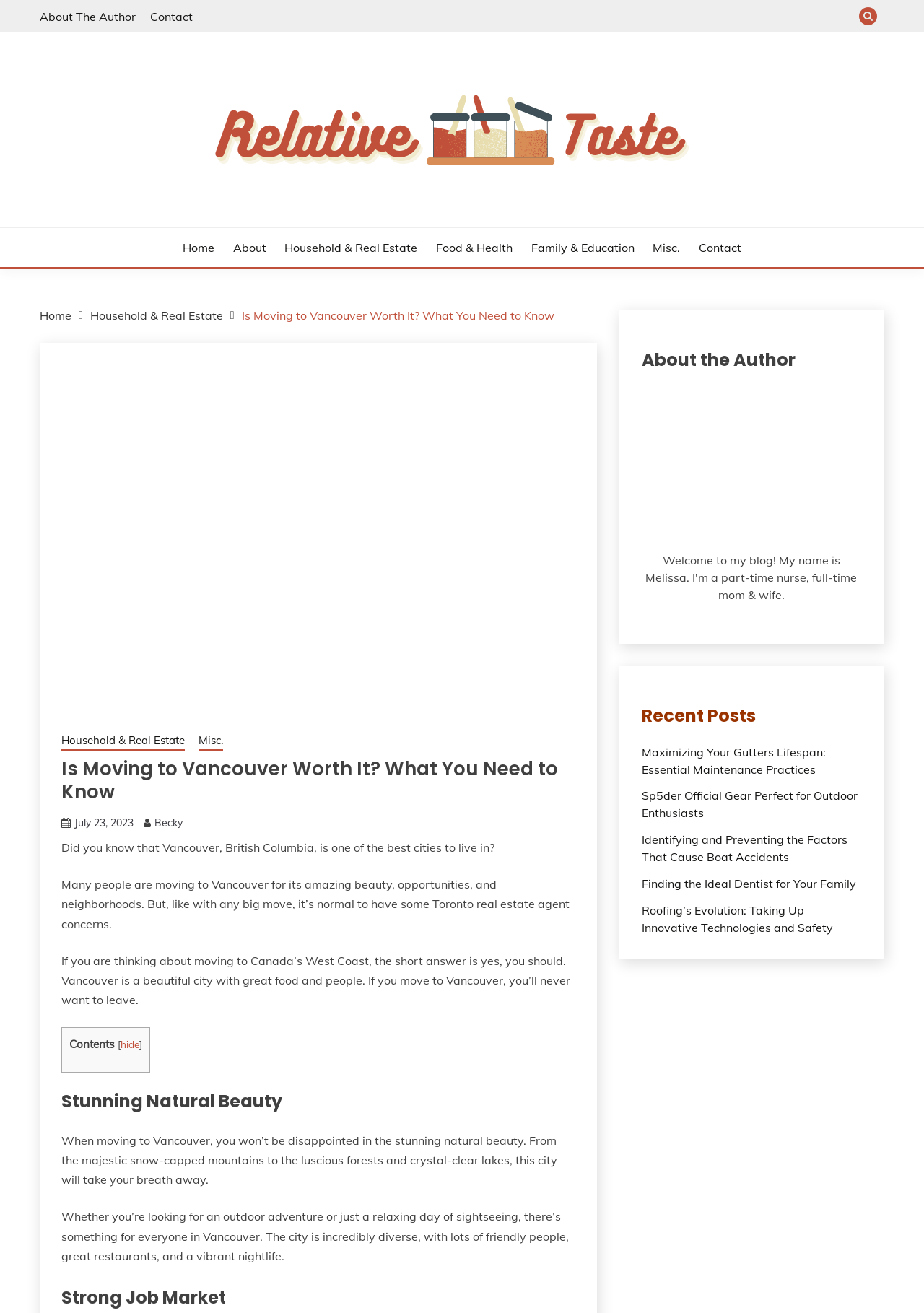Give a concise answer using only one word or phrase for this question:
What is one of the advantages of living in Vancouver?

Stunning natural beauty